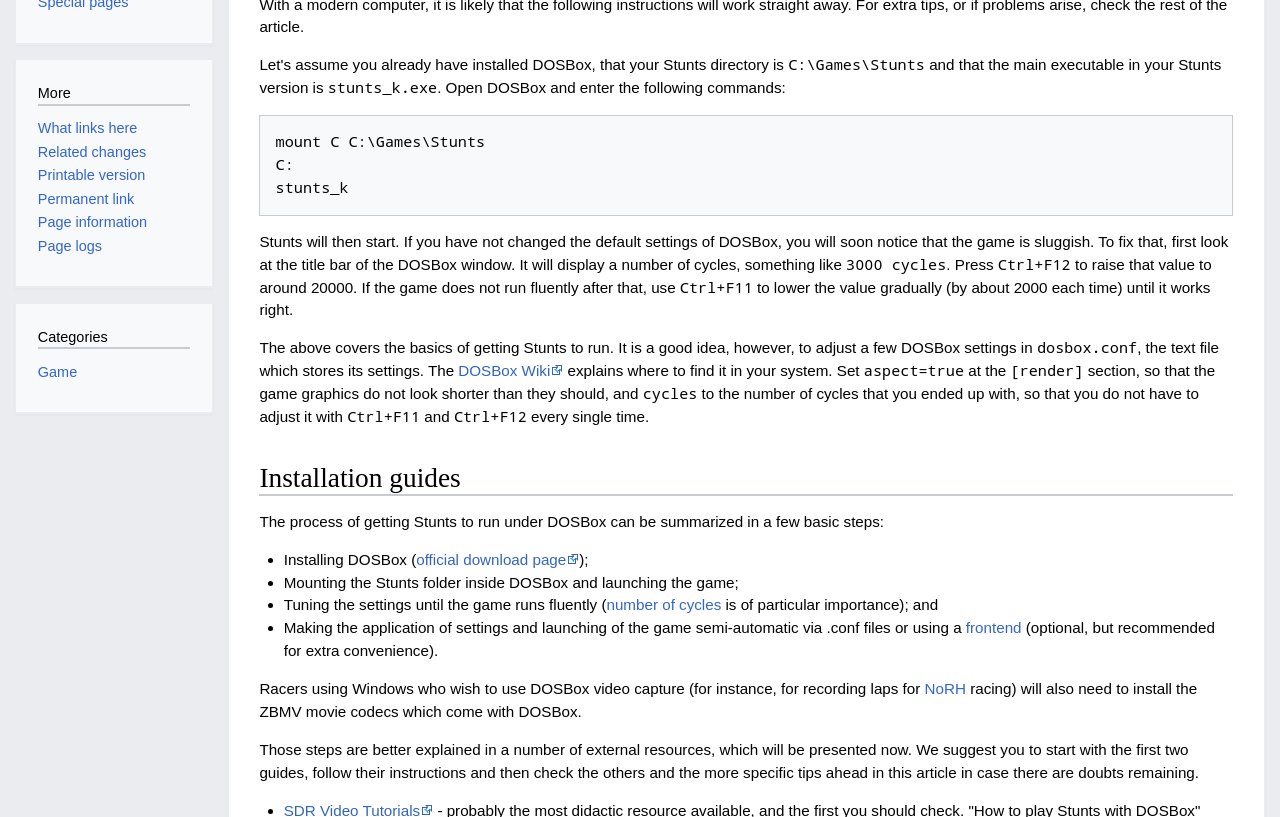Identify the bounding box of the HTML element described as: "number of cycles".

[0.474, 0.73, 0.563, 0.751]